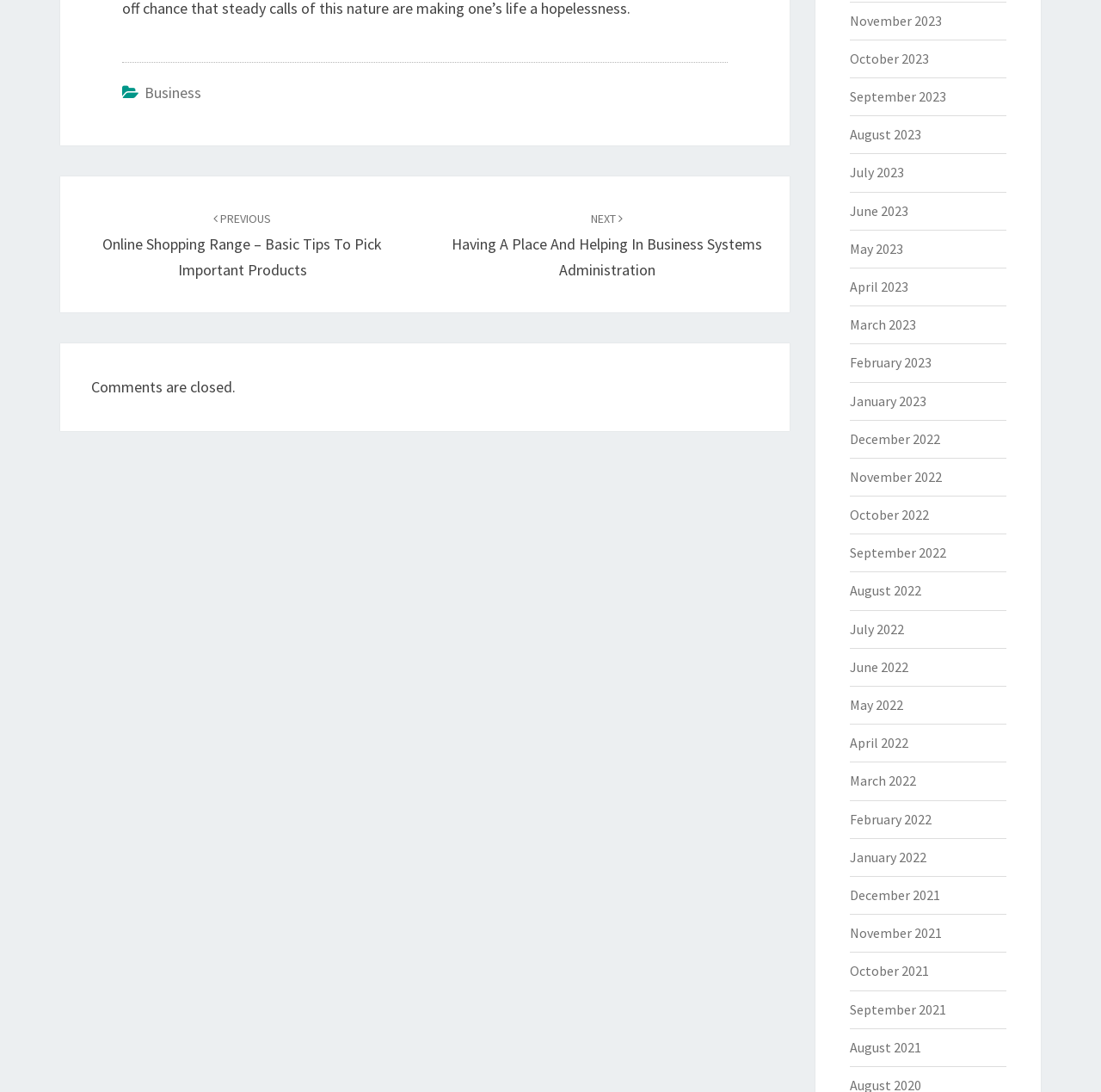Please determine the bounding box coordinates of the element to click on in order to accomplish the following task: "Get Support Services". Ensure the coordinates are four float numbers ranging from 0 to 1, i.e., [left, top, right, bottom].

None